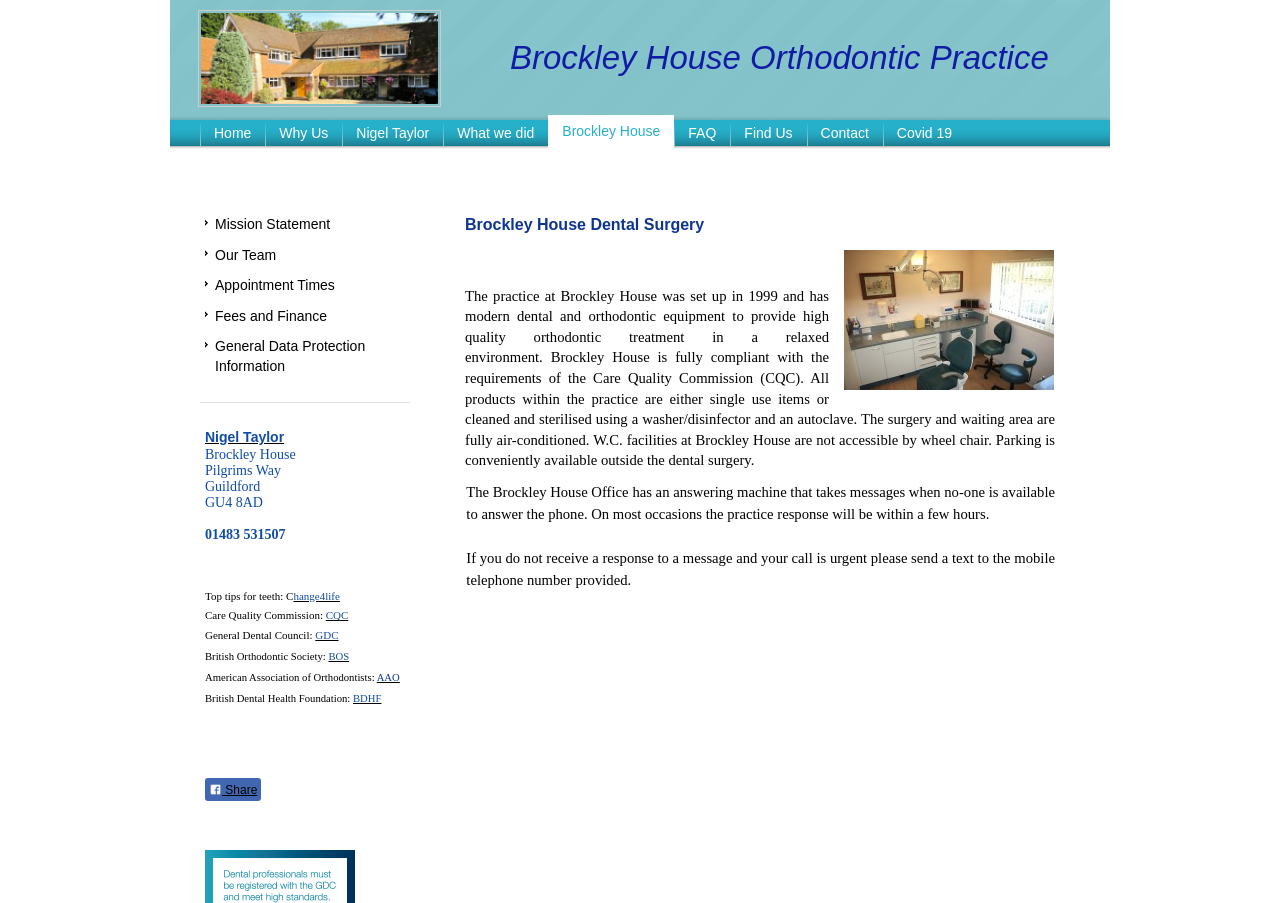Bounding box coordinates are given in the format (top-left x, top-left y, bottom-right x, bottom-right y). All values should be floating point numbers between 0 and 1. Provide the bounding box coordinate for the UI element described as: FAQ

[0.527, 0.133, 0.571, 0.162]